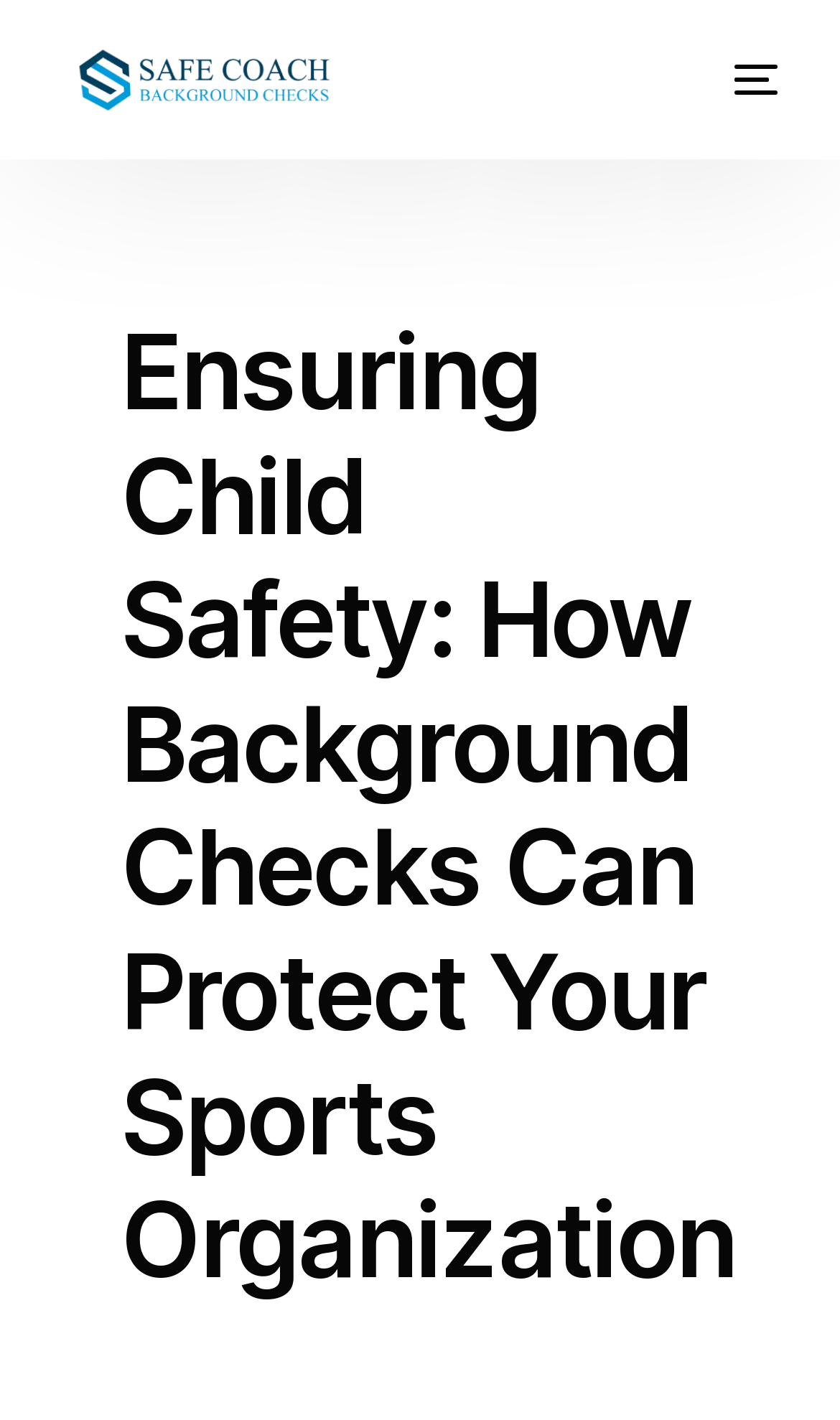Determine the bounding box coordinates for the area that should be clicked to carry out the following instruction: "Click the Konnek T logo".

None